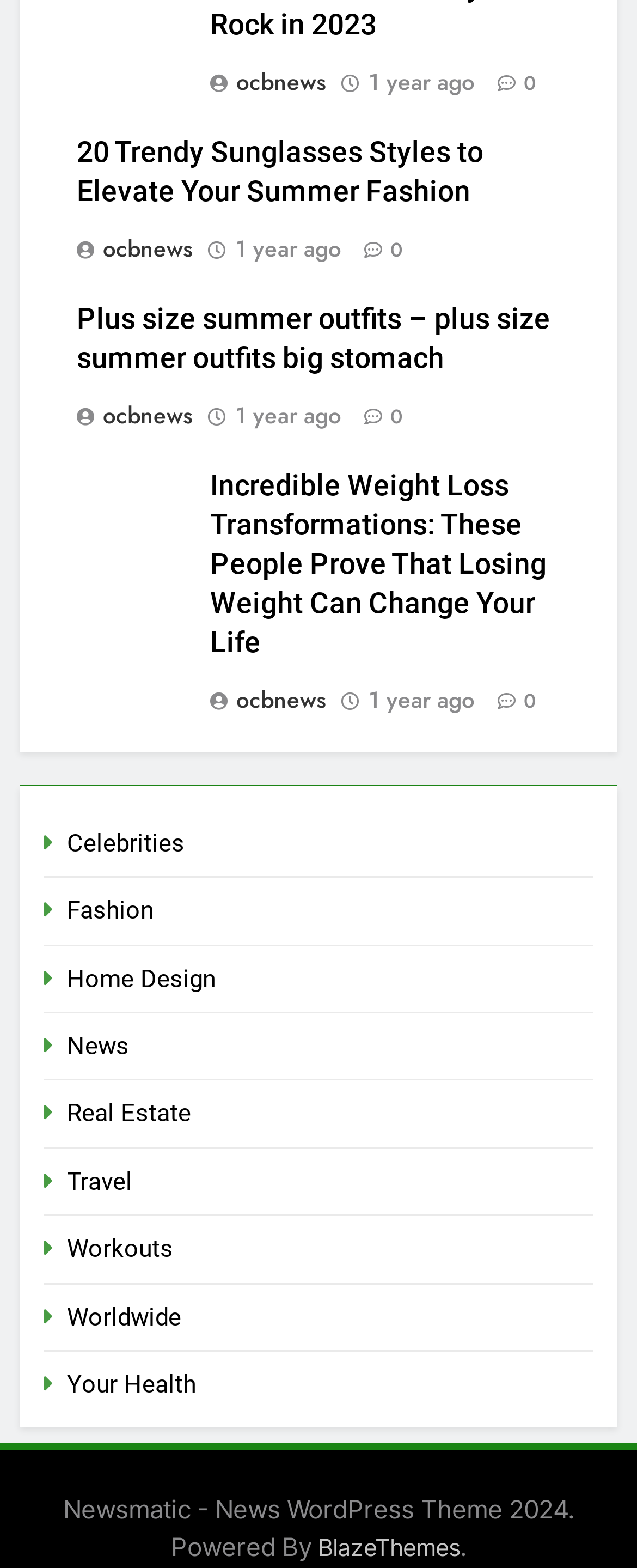Could you determine the bounding box coordinates of the clickable element to complete the instruction: "go to the 'News' category"? Provide the coordinates as four float numbers between 0 and 1, i.e., [left, top, right, bottom].

[0.105, 0.658, 0.203, 0.676]